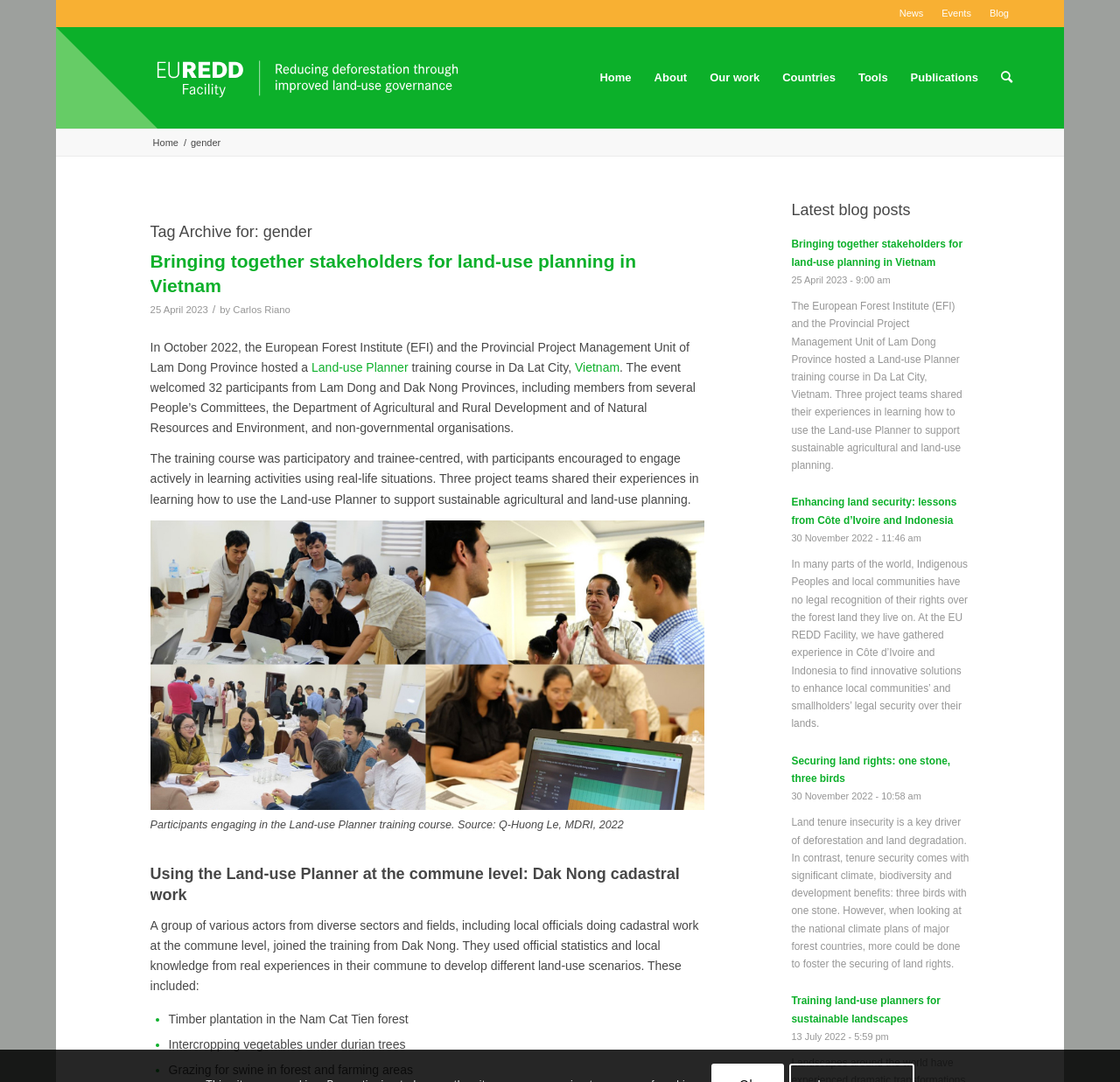Please identify the bounding box coordinates of the area that needs to be clicked to follow this instruction: "Click on the 'News' menu item".

[0.795, 0.008, 0.833, 0.016]